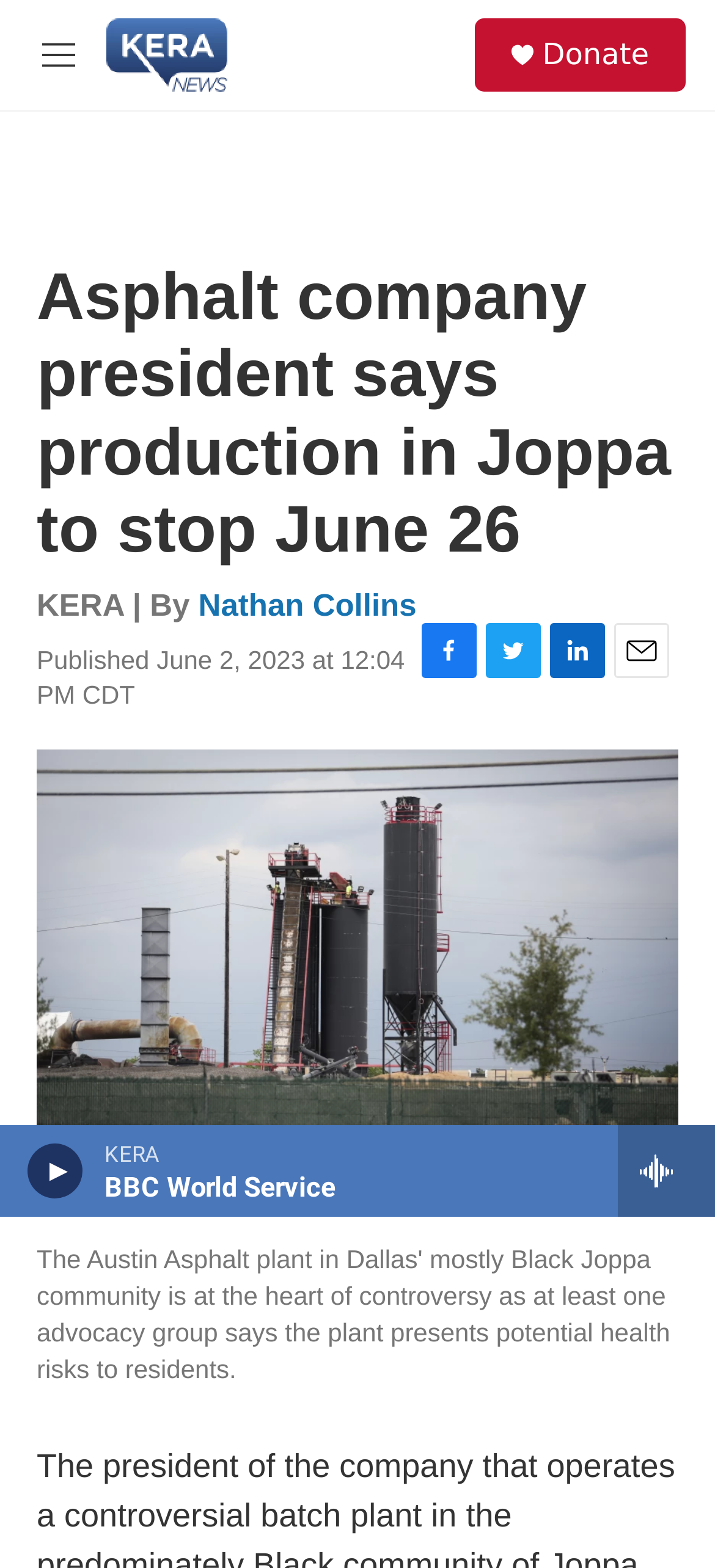What is the name of the news organization?
Using the image, provide a concise answer in one word or a short phrase.

KERA